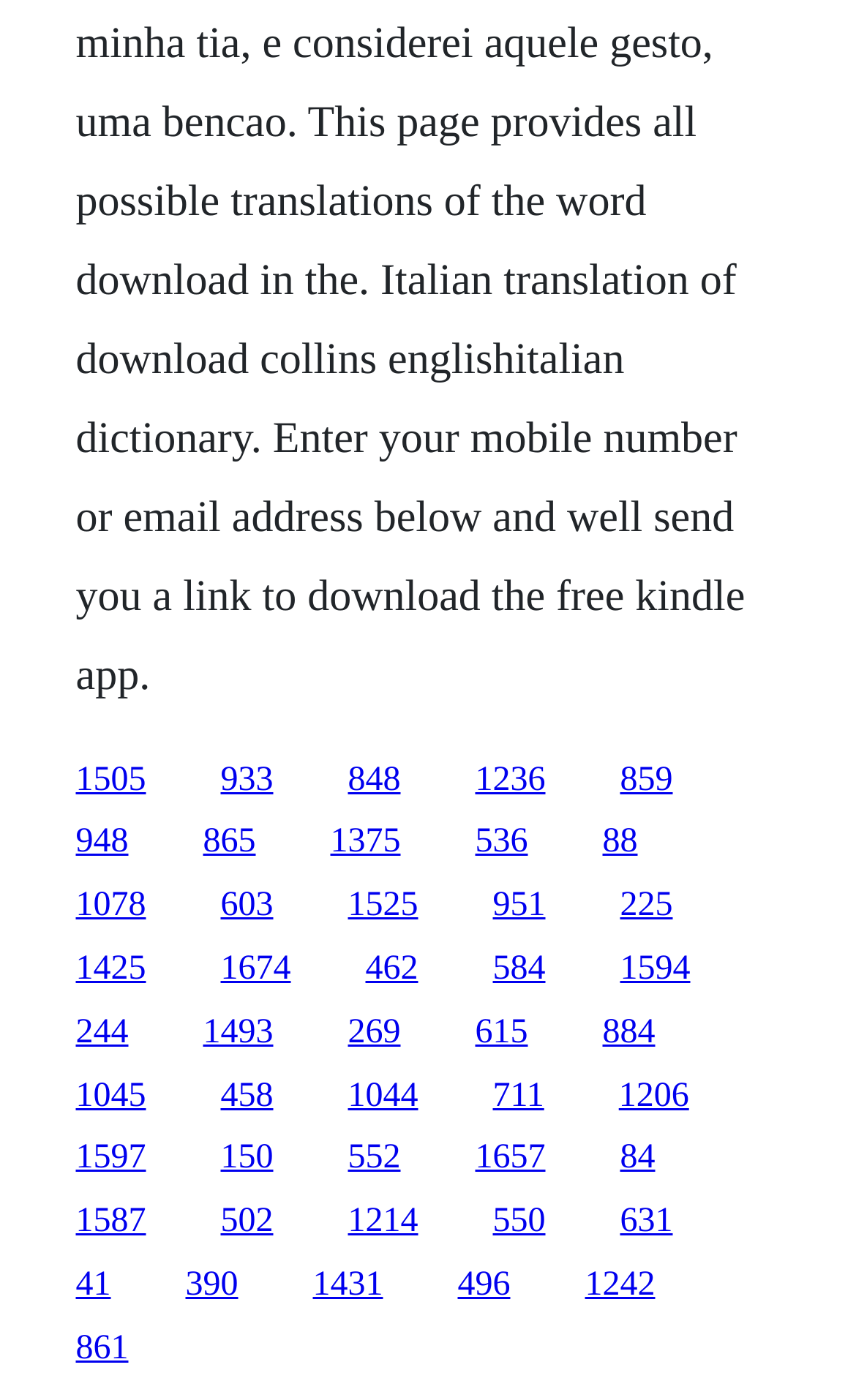Locate the bounding box coordinates of the clickable region necessary to complete the following instruction: "click the first link". Provide the coordinates in the format of four float numbers between 0 and 1, i.e., [left, top, right, bottom].

[0.088, 0.543, 0.171, 0.57]